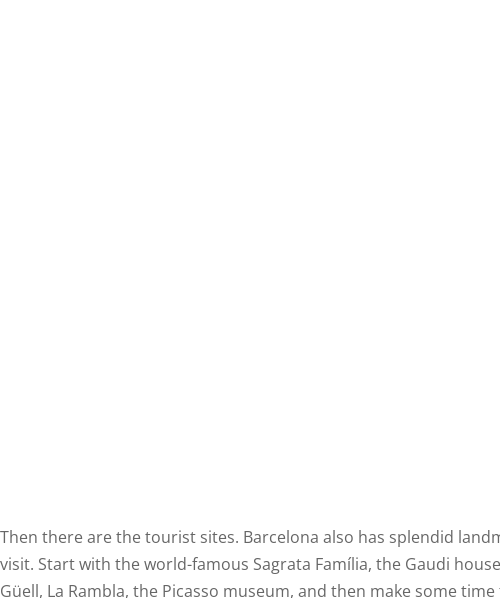Create a detailed narrative for the image.

The image captures the iconic Sagrada Família, a world-renowned basilica in Barcelona, Spain. Noted for its extraordinary architectural design by Antoni Gaudí, this masterpiece is celebrated for its intricate façades and towering spires. Visitors are often captivated by the basilica's unique blend of Gothic and Art Nouveau styles, which reflect Gaudí's visionary approach to architecture.

Located in a vibrant area of the city, the Sagrada Família attracts tourists and locals alike, contributing to Barcelona's rich cultural tapestry. As you explore the city, you'll find it intertwined with live music and artistic expressions, making every visit feel like part of a larger public celebration. The image invites you to experience not only the architectural beauty of this landmark but also the lively atmosphere that surrounds it, with nearby attractions like Park Güell, La Rambla, and the Picasso Museum enhancing the cultural experience of your trip.